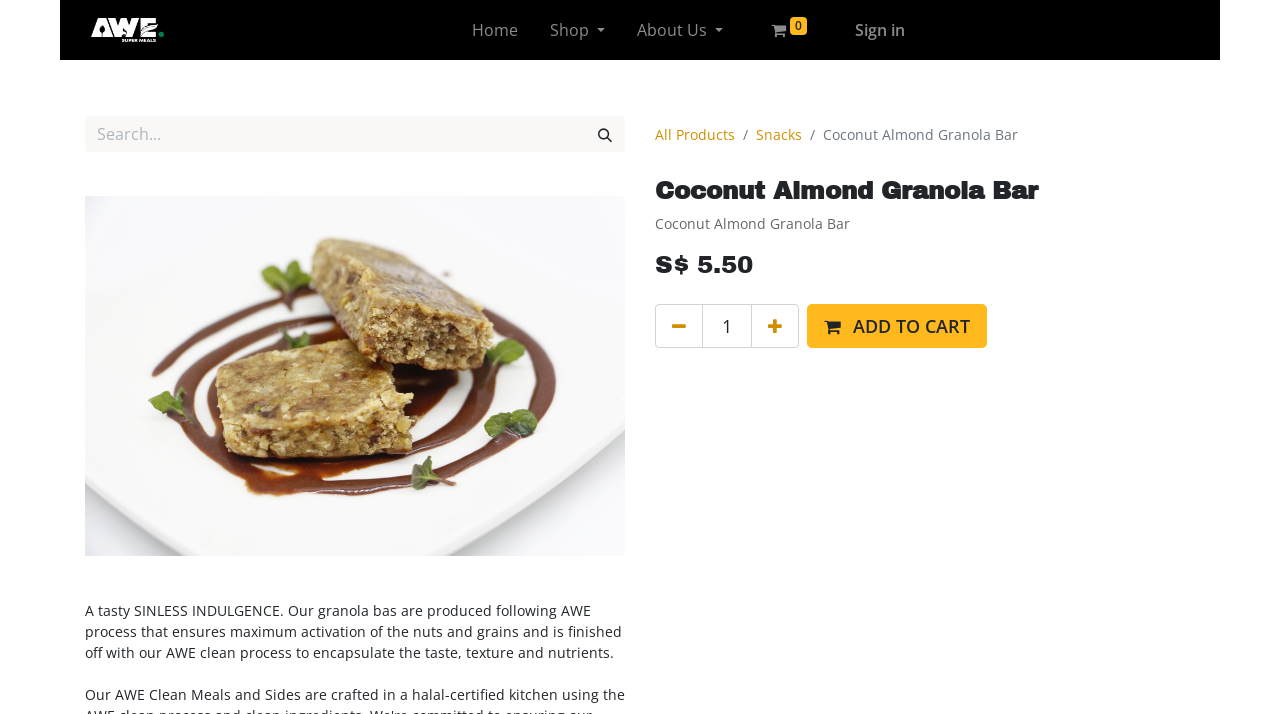Using the webpage screenshot, locate the HTML element that fits the following description and provide its bounding box: "About Us".

[0.485, 0.014, 0.577, 0.07]